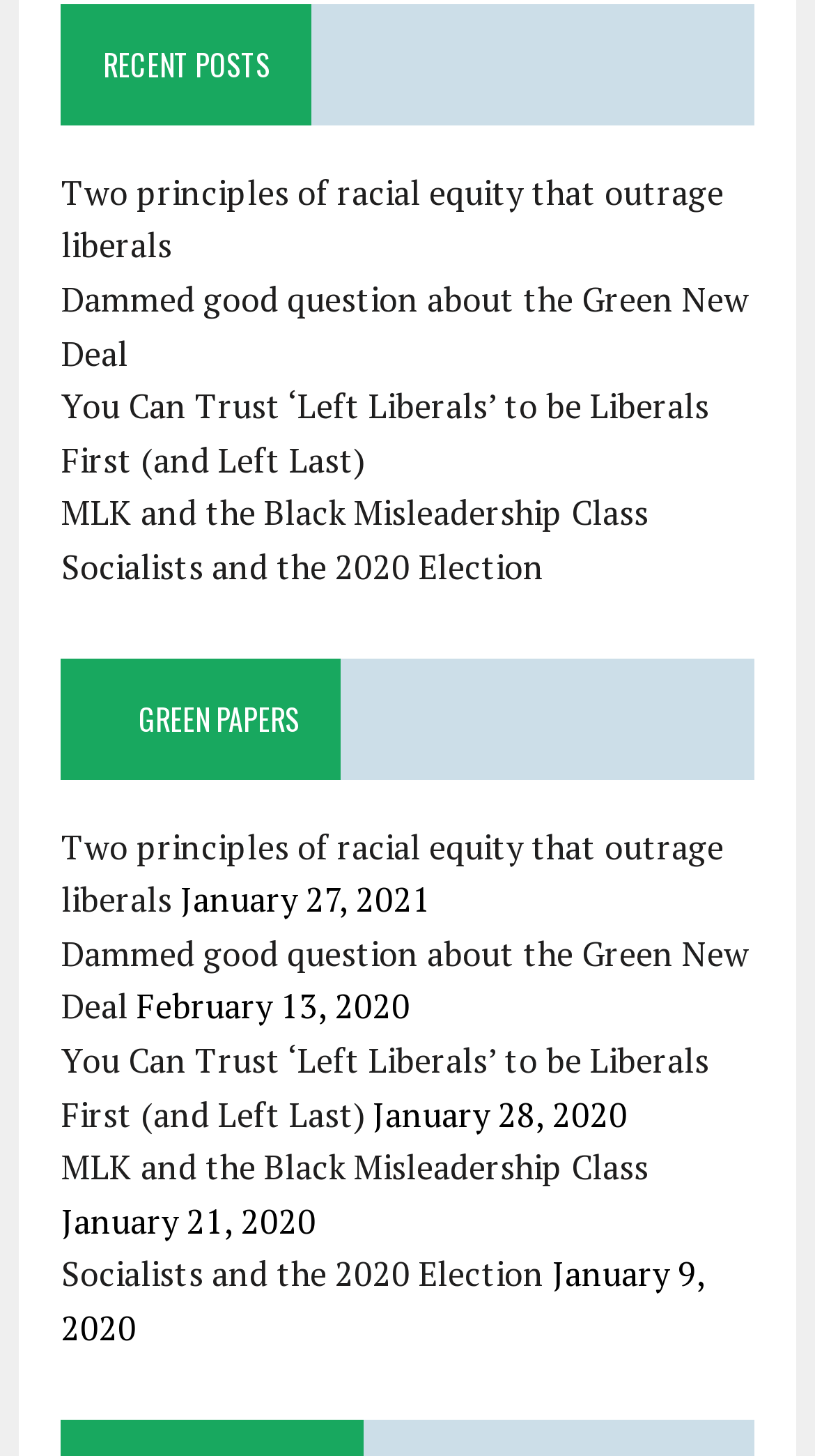Find the coordinates for the bounding box of the element with this description: "Green Papers".

[0.17, 0.478, 0.367, 0.508]